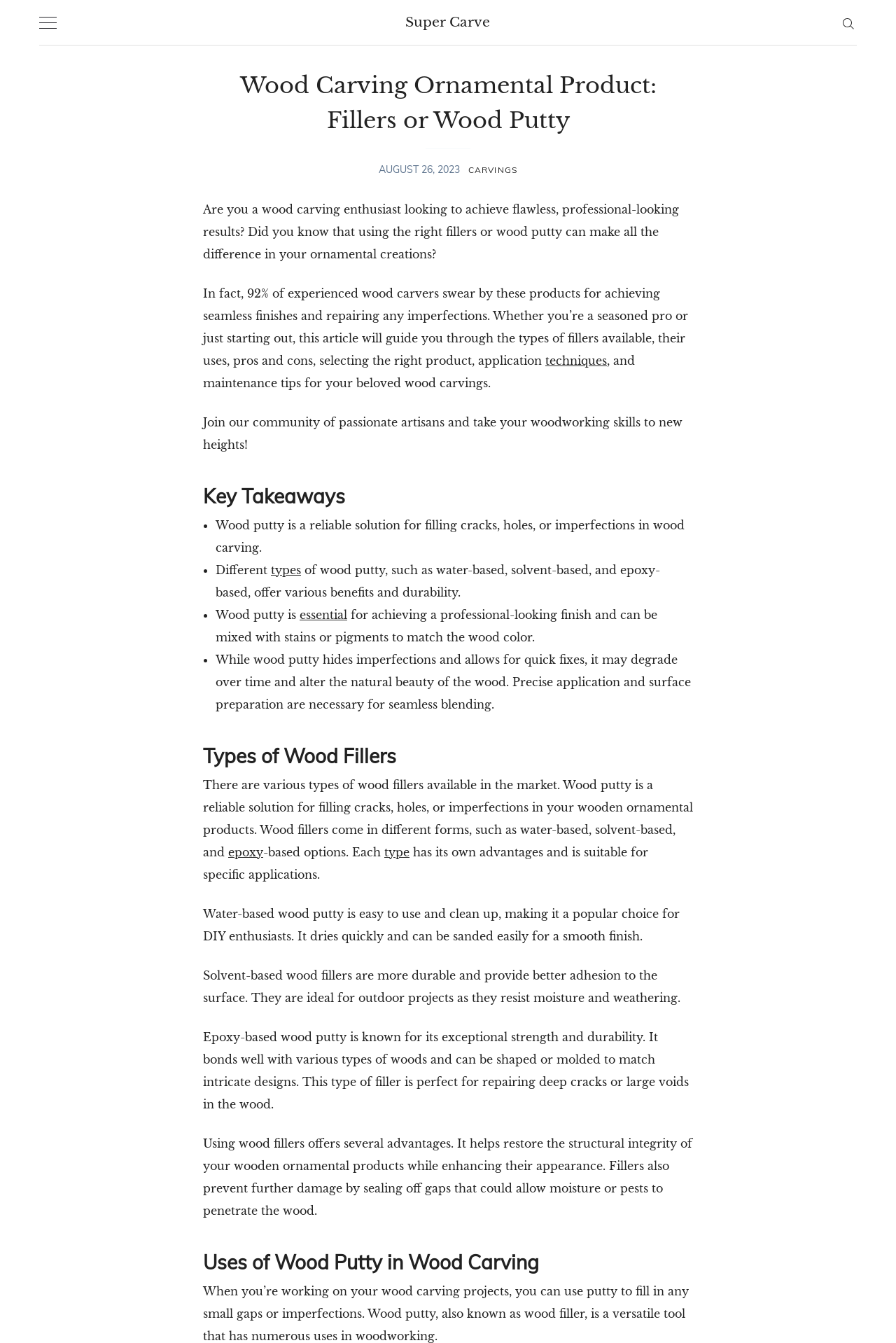Can you find and generate the webpage's heading?

Wood Carving Ornamental Product: Fillers or Wood Putty